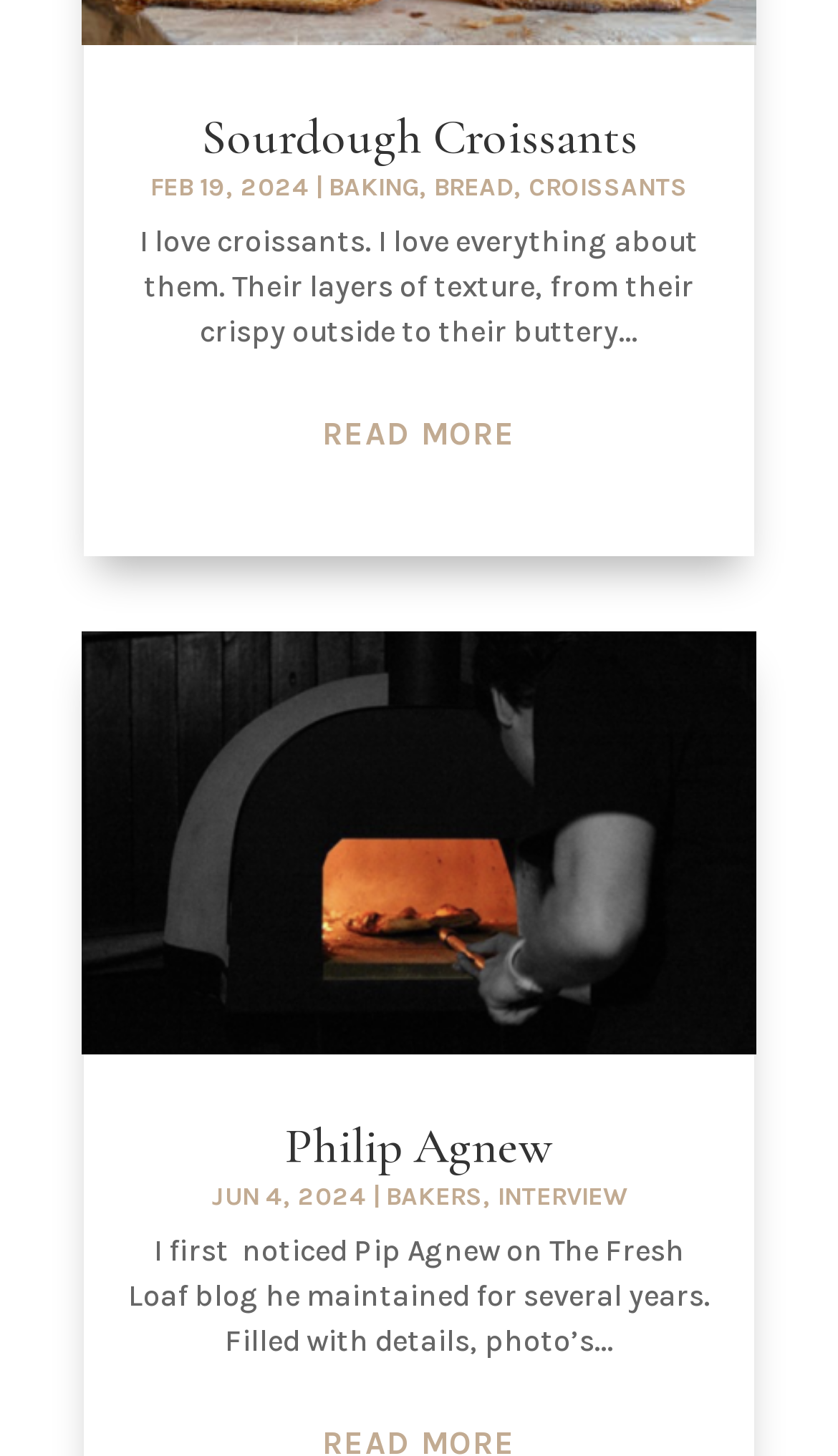Predict the bounding box coordinates of the area that should be clicked to accomplish the following instruction: "Click on the 'Sourdough Croissants' link". The bounding box coordinates should consist of four float numbers between 0 and 1, i.e., [left, top, right, bottom].

[0.24, 0.073, 0.76, 0.115]